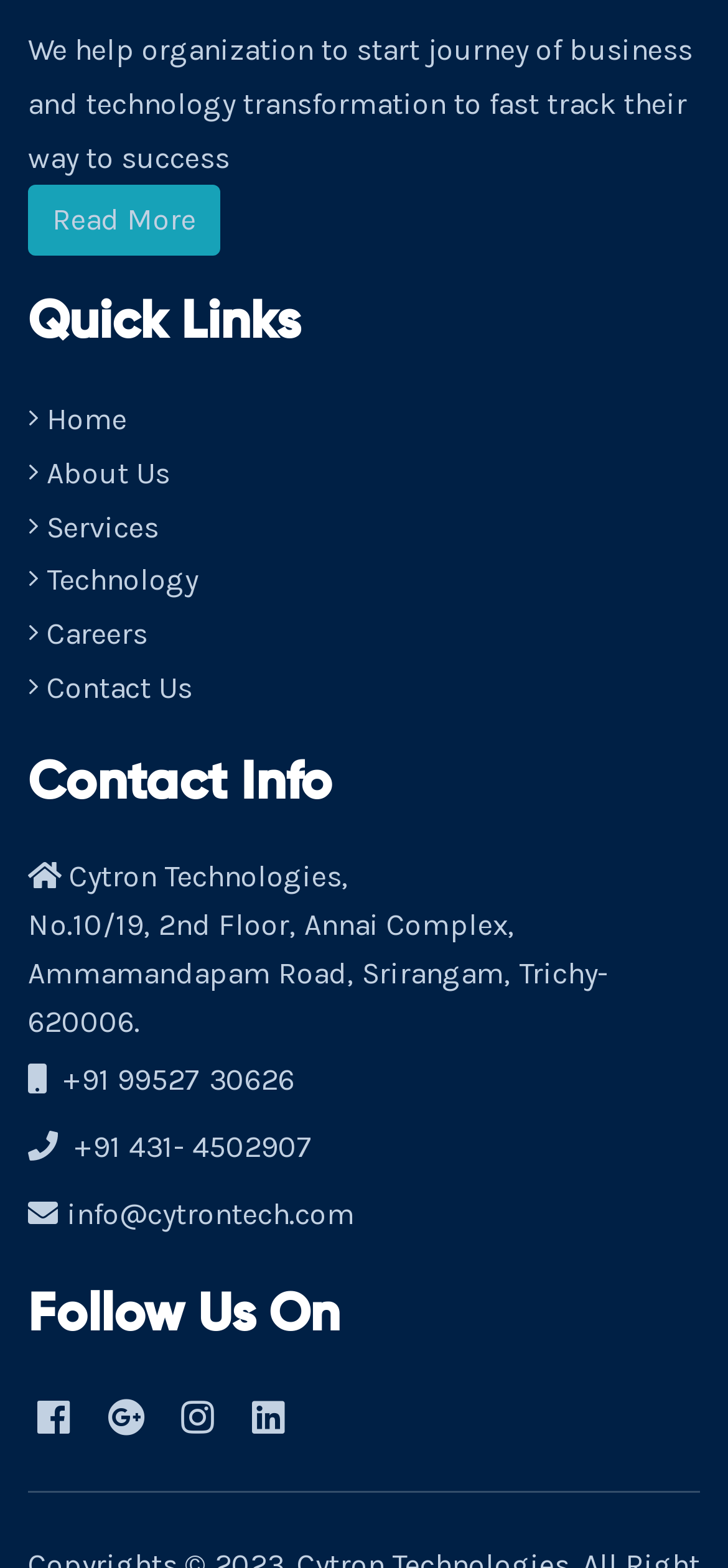Determine the bounding box coordinates of the section I need to click to execute the following instruction: "Click Read More". Provide the coordinates as four float numbers between 0 and 1, i.e., [left, top, right, bottom].

[0.038, 0.118, 0.303, 0.164]